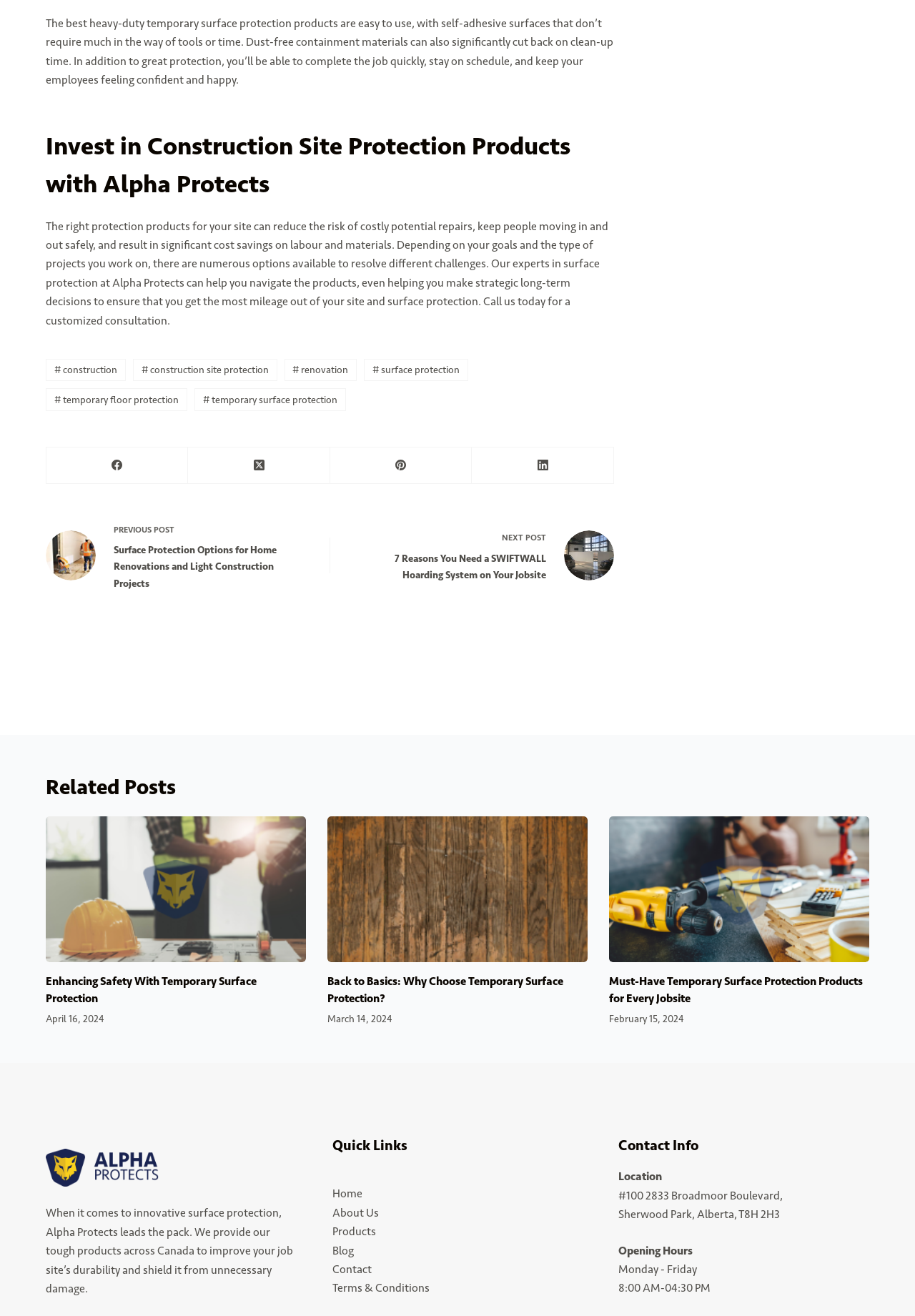What is the location of Alpha Protects?
Look at the image and provide a detailed response to the question.

According to the contact information section at the bottom of the webpage, the location of Alpha Protects is #100 2833 Broadmoor Boulevard, Sherwood Park, Alberta, T8H 2H3.